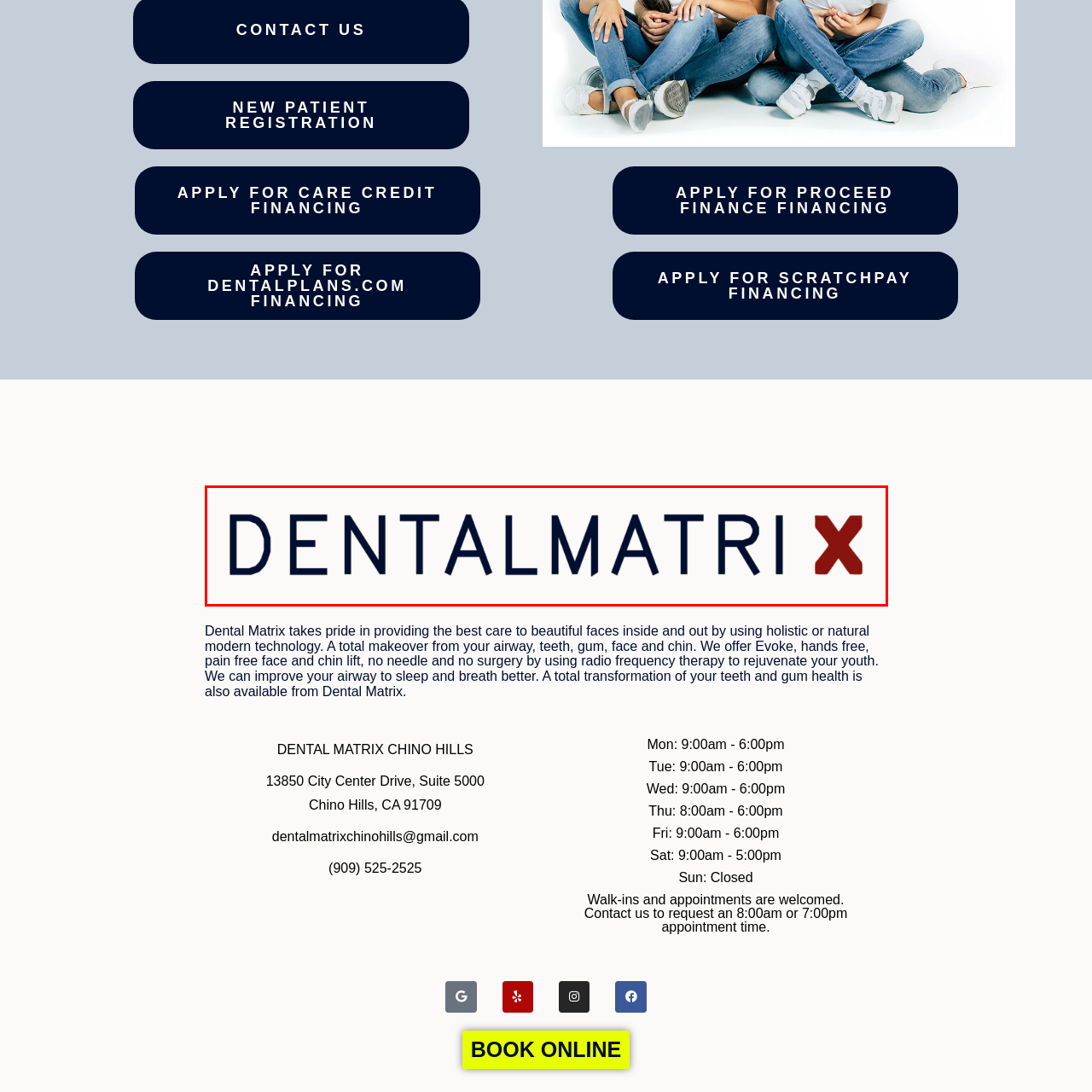Explain thoroughly what is happening in the image that is surrounded by the red box.

The image features the logo of Dental Matrix, prominently displayed in a modern font. The letters "DENTAL" are presented in a deep navy blue, while "MATRIX" stands out with the "X" colored in a striking red, adding a sense of dynamism to the design. This logo encapsulates the brand's identity, emphasizing both dental care and innovation. The visual arrangement reflects a professional yet approachable aesthetic, aligning with Dental Matrix's commitment to holistic and advanced dental treatments.